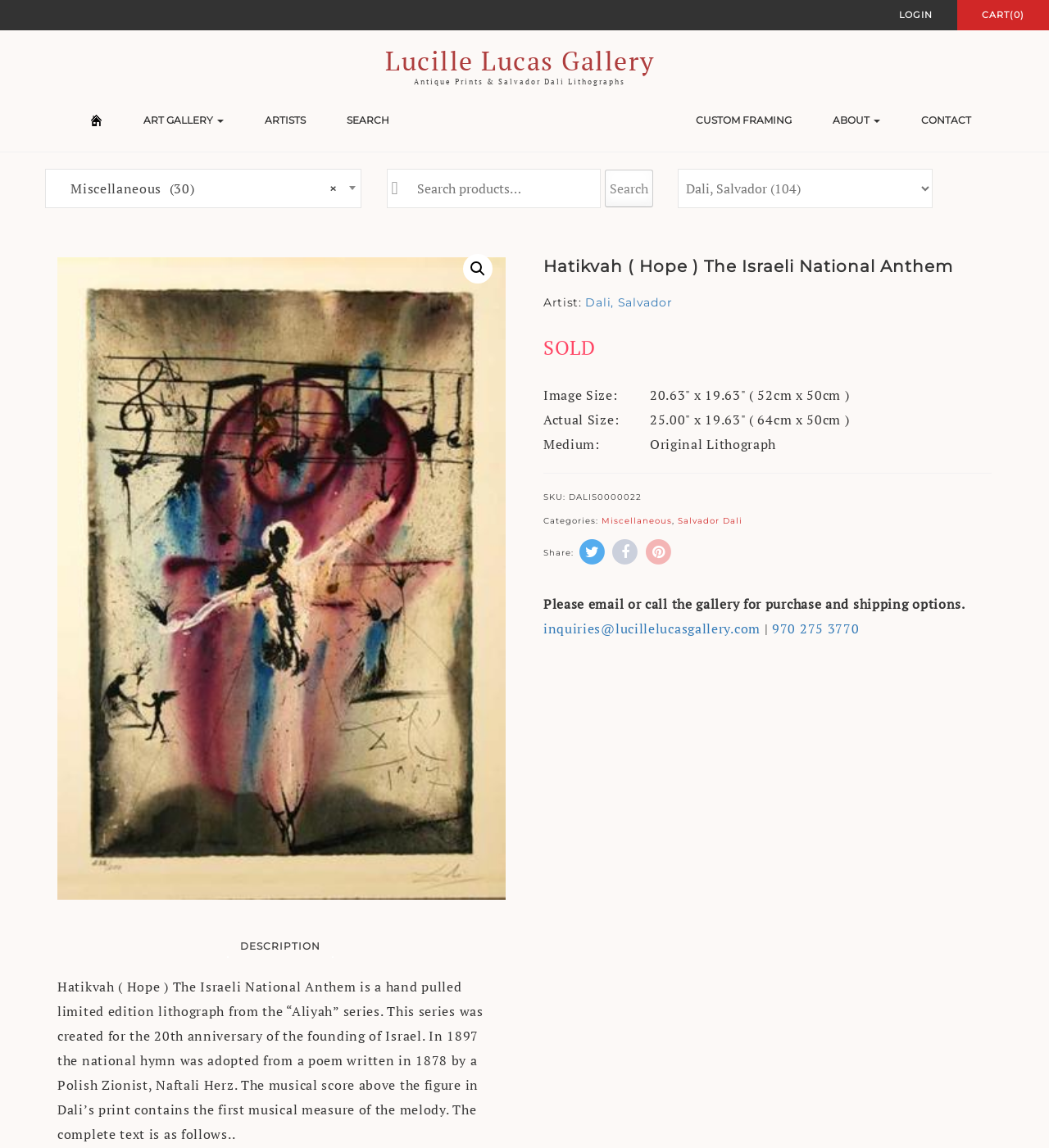Please identify the coordinates of the bounding box that should be clicked to fulfill this instruction: "Click on the 'LOGIN' link".

[0.834, 0.0, 0.912, 0.026]